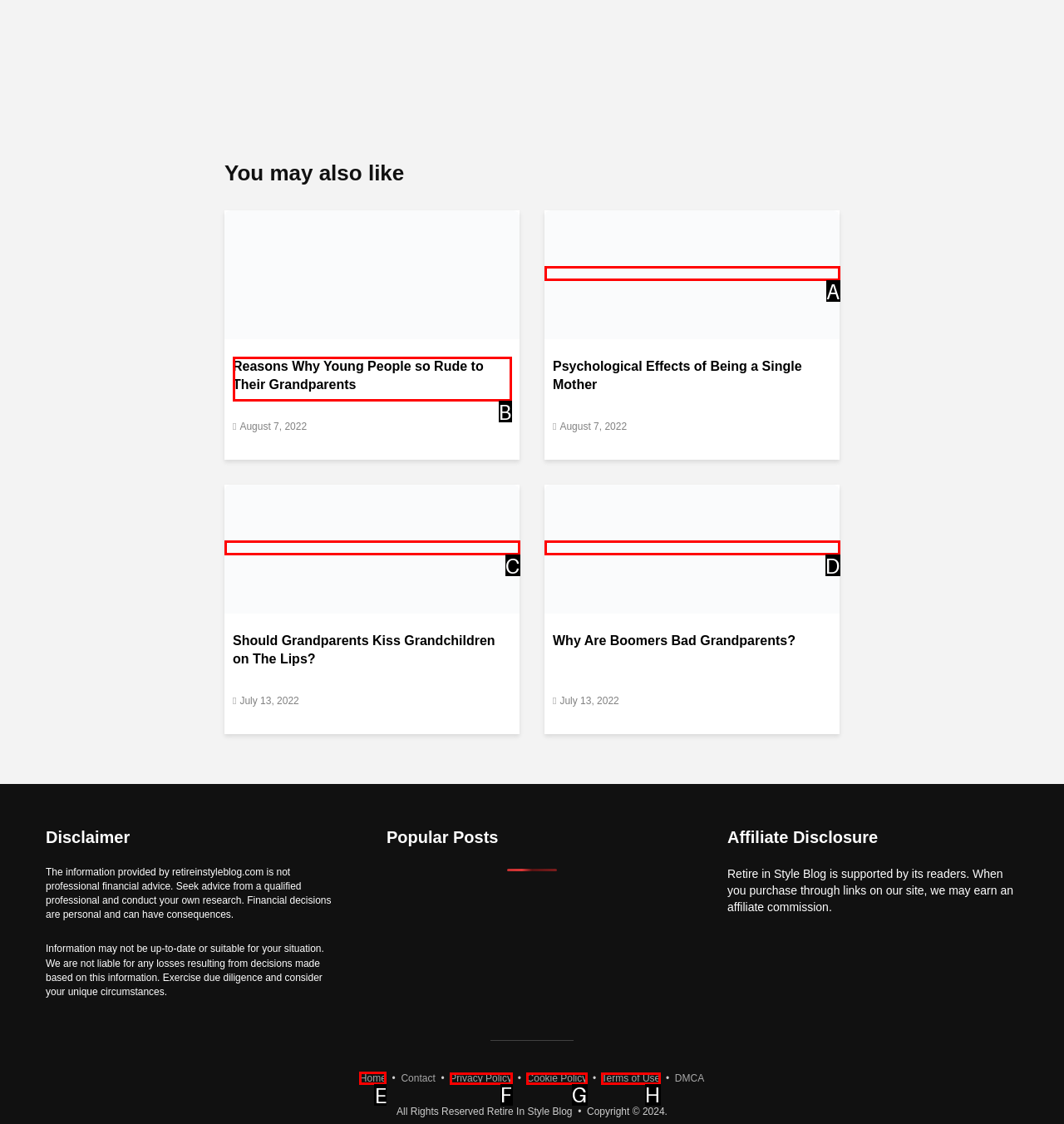Point out the HTML element I should click to achieve the following: Go to the 'Home' page Reply with the letter of the selected element.

E